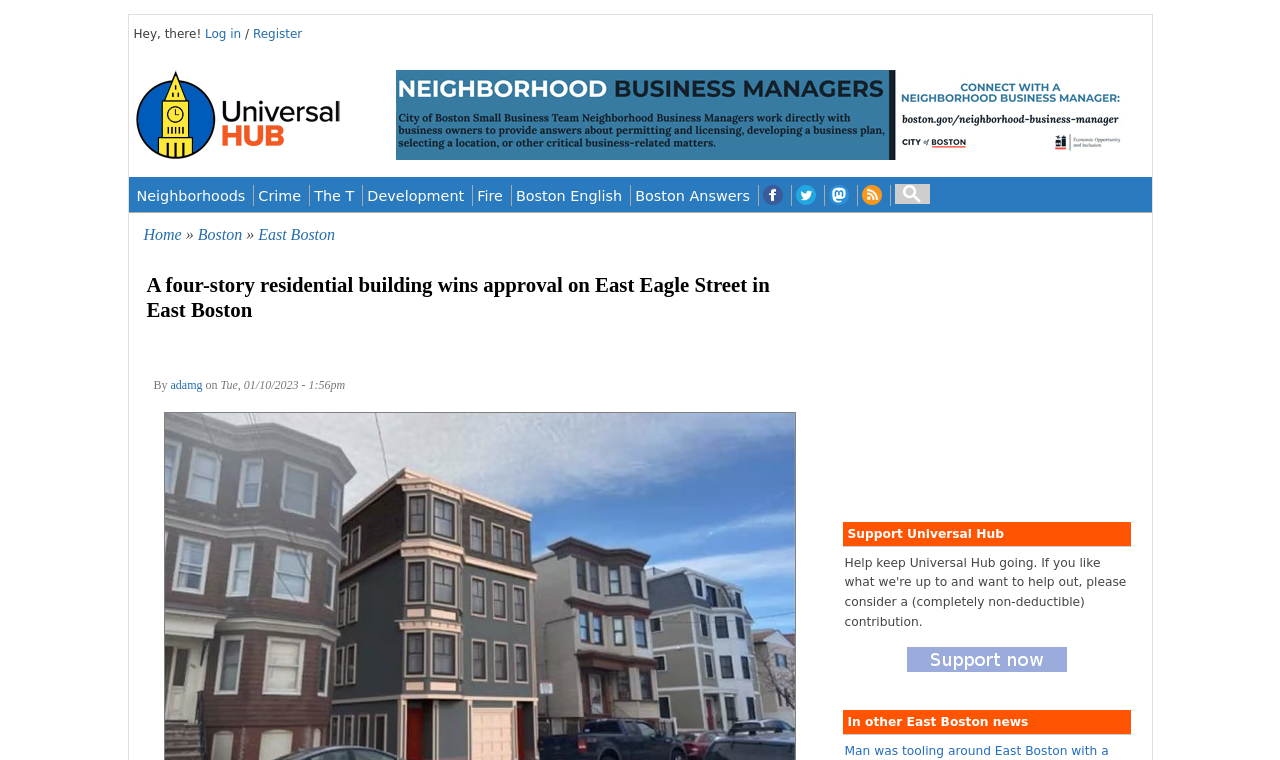Identify the bounding box for the described UI element. Provide the coordinates in (top-left x, top-left y, bottom-right x, bottom-right y) format with values ranging from 0 to 1: title="Universal Hub RSS feed"

[0.67, 0.245, 0.692, 0.271]